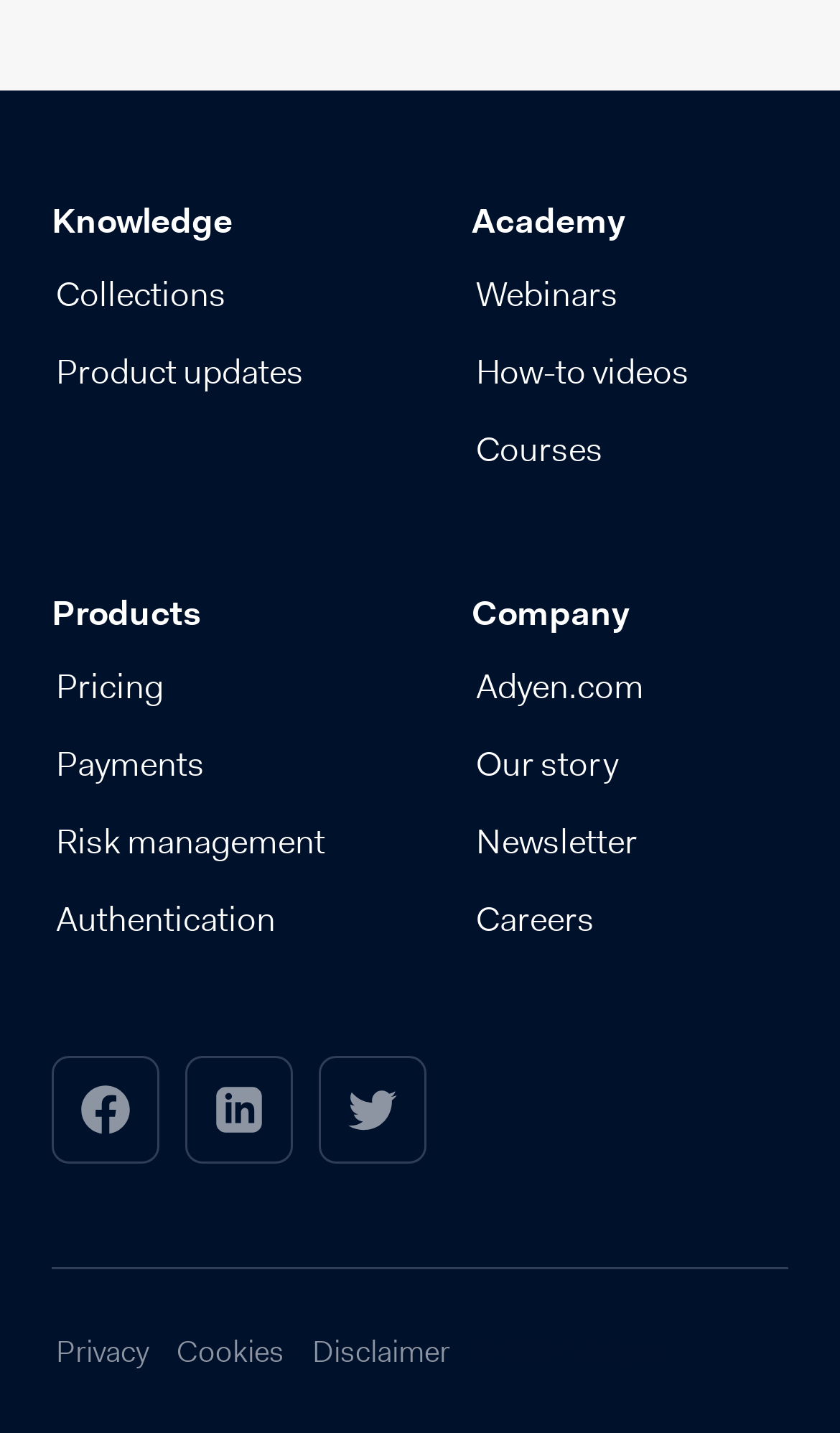Find the bounding box coordinates of the clickable element required to execute the following instruction: "View Privacy". Provide the coordinates as four float numbers between 0 and 1, i.e., [left, top, right, bottom].

[0.062, 0.921, 0.182, 0.963]